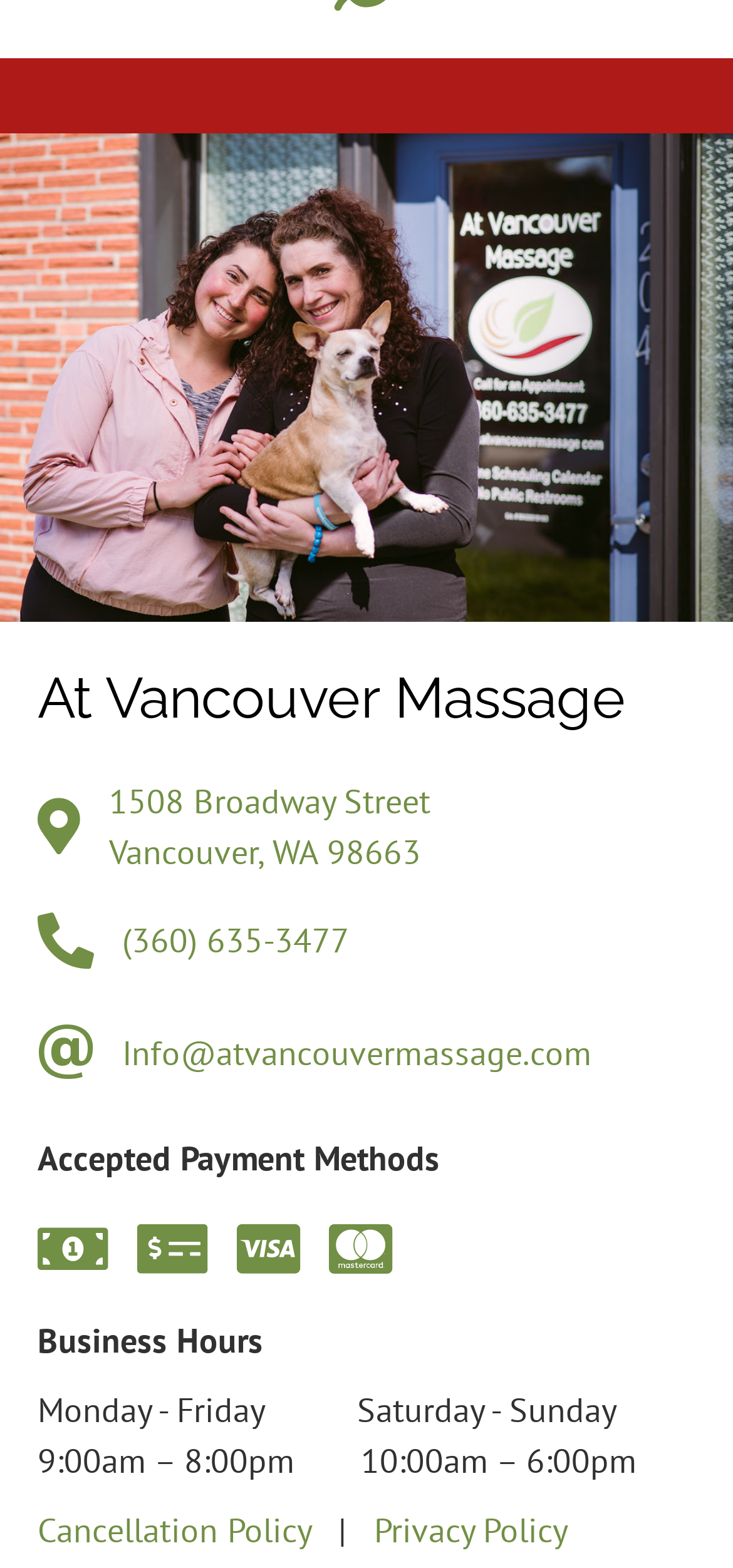Bounding box coordinates are specified in the format (top-left x, top-left y, bottom-right x, bottom-right y). All values are floating point numbers bounded between 0 and 1. Please provide the bounding box coordinate of the region this sentence describes: Top of page

None